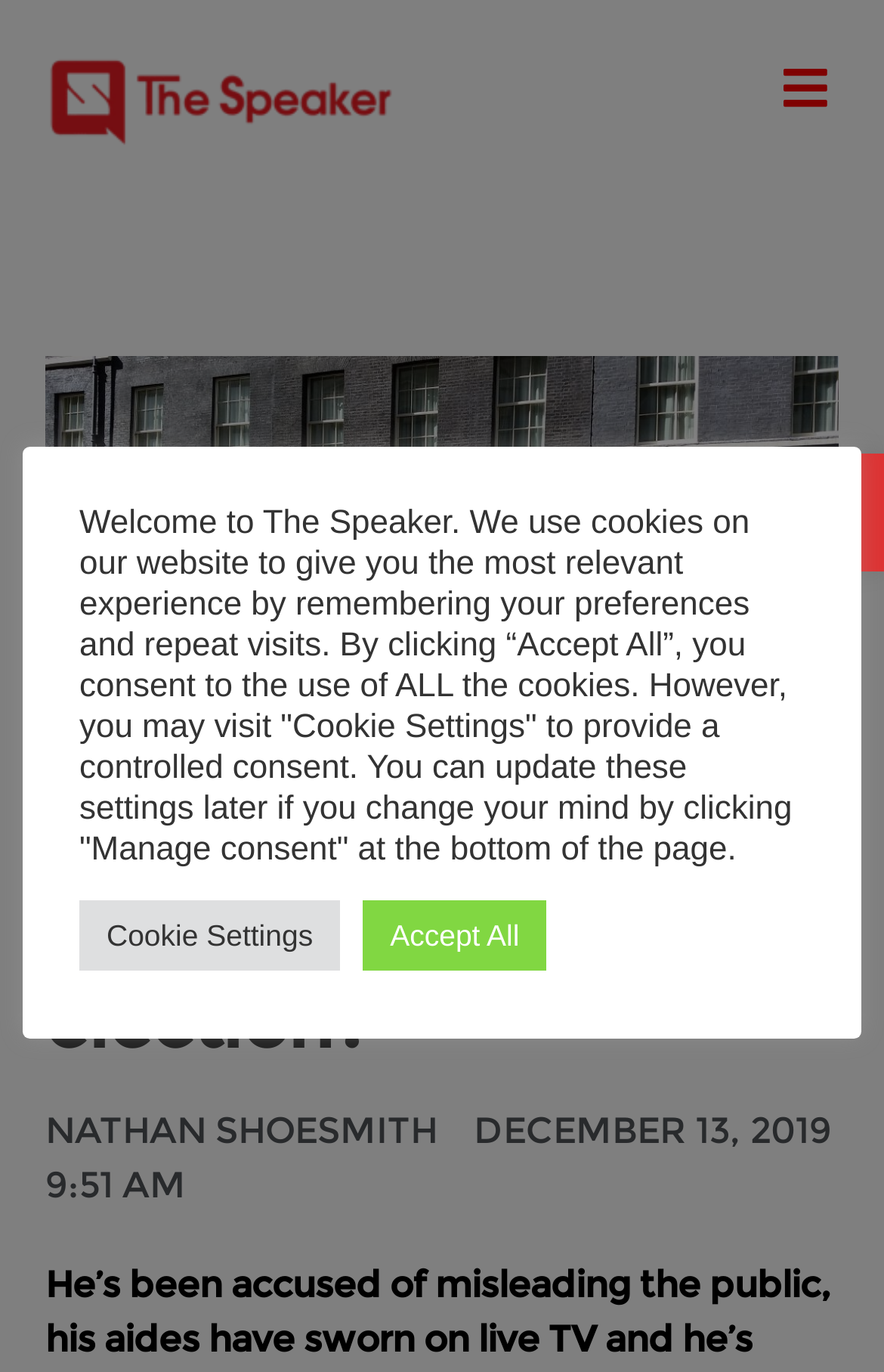What is the headline of the webpage?

How did the Conservatives win the election?